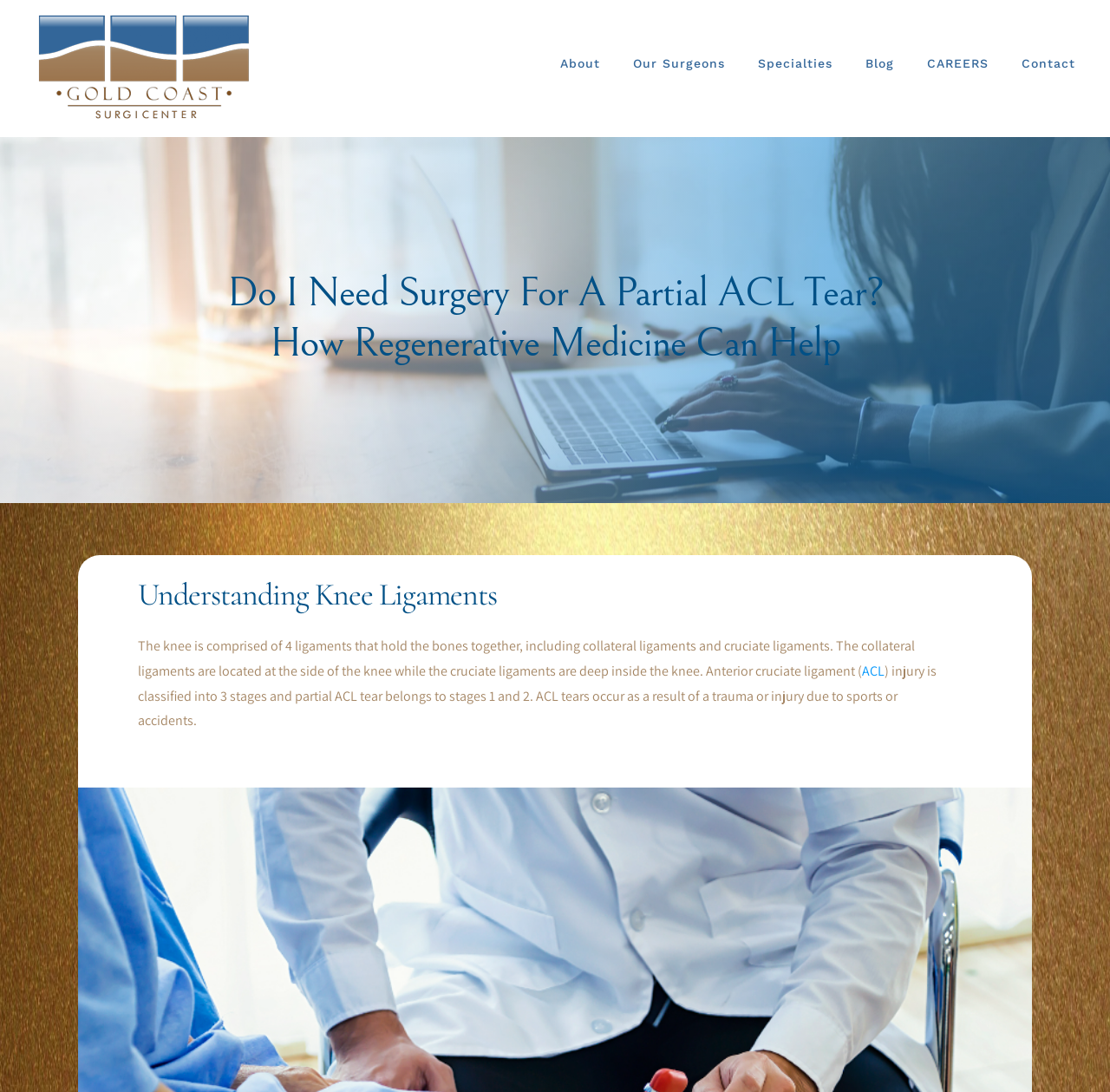Generate a thorough description of the webpage.

The webpage is about treating partial anterior cruciate ligament (ACL) tears without surgery using regenerative medicine. At the top left corner, there is a logo of the Gold Coast Surgery Center. Next to it, on the top right, is a main menu navigation bar with links to various sections such as "About", "Our Surgeons", "Specialties", "Blog", "CAREERS", and "Contact".

Below the navigation bar, there is a heading that reads "Do I Need Surgery For A Partial ACL Tear? How Regenerative Medicine Can Help". Under this heading, there is a subheading "Understanding Knee Ligaments" followed by a paragraph of text that explains the different types of ligaments in the knee, including collateral and cruciate ligaments. The text also mentions that an anterior cruciate ligament (ACL) injury can be classified into three stages, and a partial ACL tear belongs to stages 1 and 2.

At the very bottom of the page, there is a "Go to Top" link that allows users to navigate back to the top of the page.